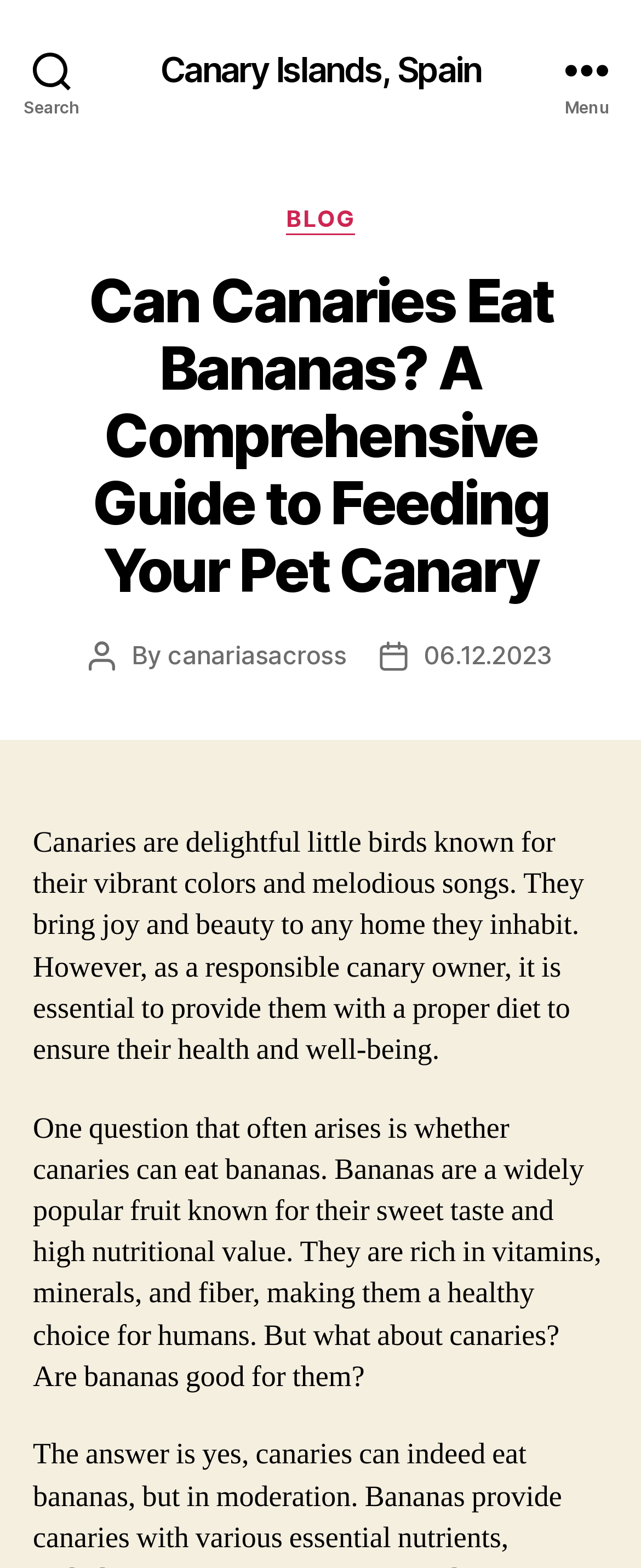Use a single word or phrase to answer the following:
When was the post published?

06.12.2023